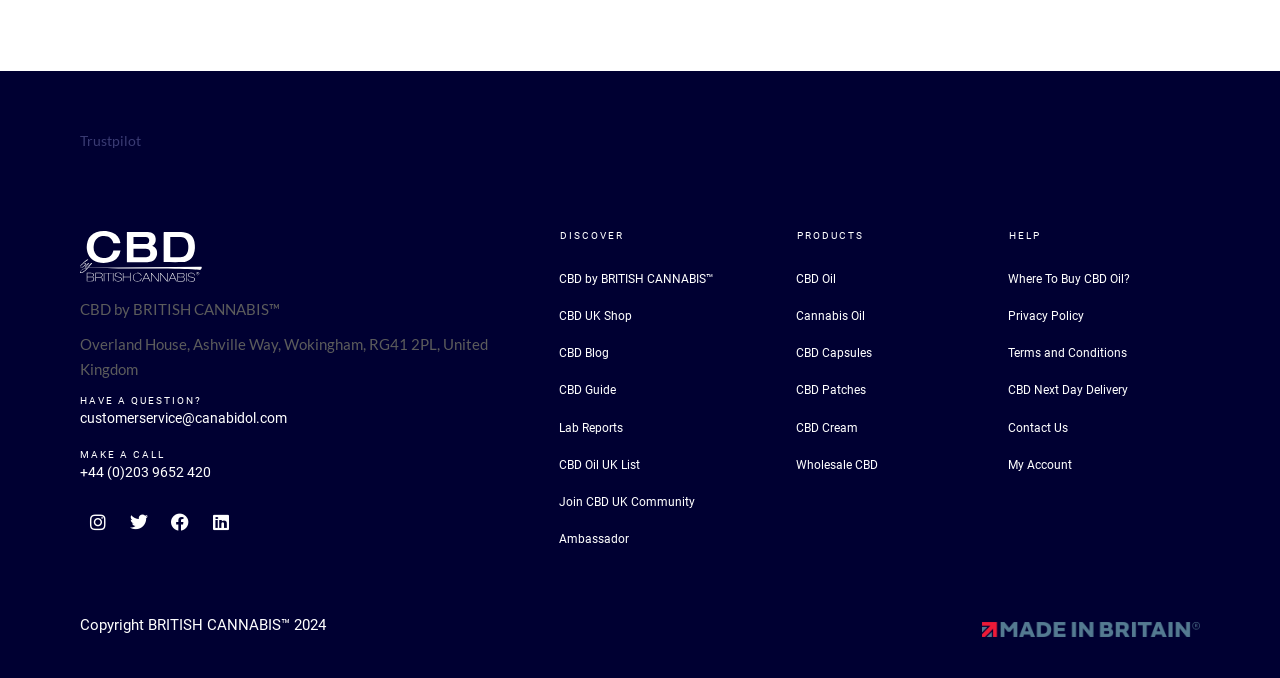Find the bounding box coordinates of the element to click in order to complete the given instruction: "Contact customer service."

[0.062, 0.607, 0.402, 0.627]